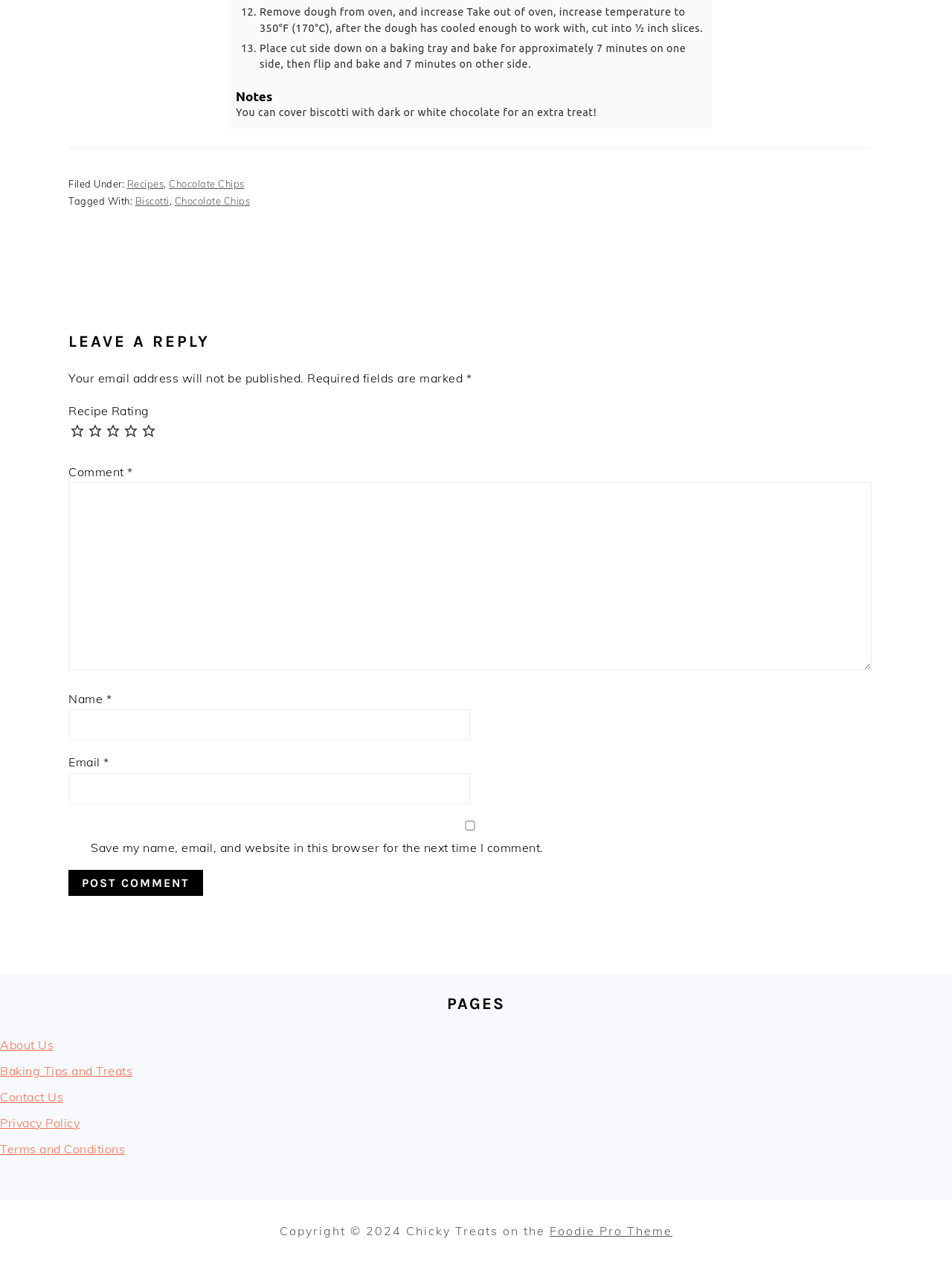Please find the bounding box coordinates of the element that needs to be clicked to perform the following instruction: "Click the 'Post Comment' button". The bounding box coordinates should be four float numbers between 0 and 1, represented as [left, top, right, bottom].

[0.072, 0.689, 0.213, 0.71]